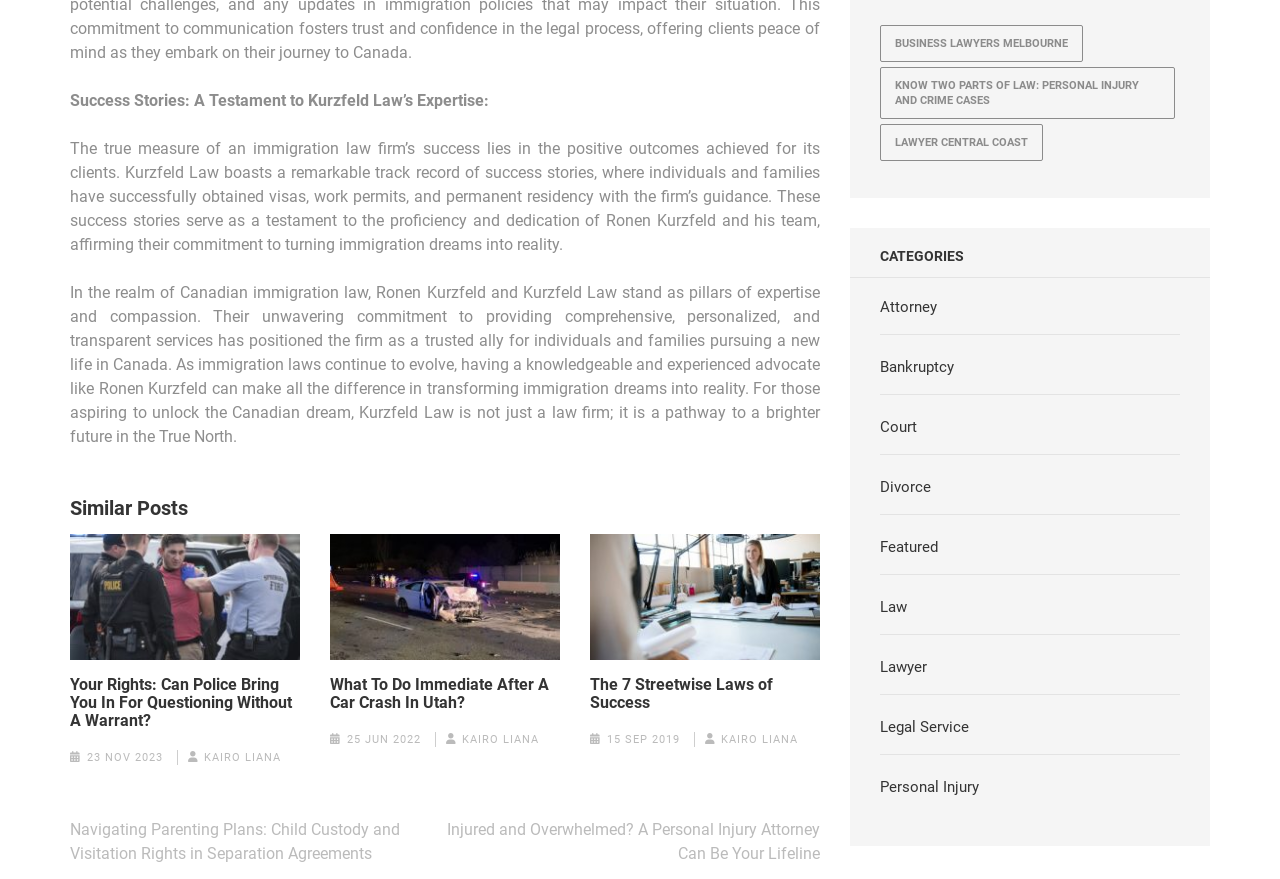Locate the bounding box coordinates of the clickable part needed for the task: "Navigate to the next post".

[0.055, 0.933, 0.312, 0.982]